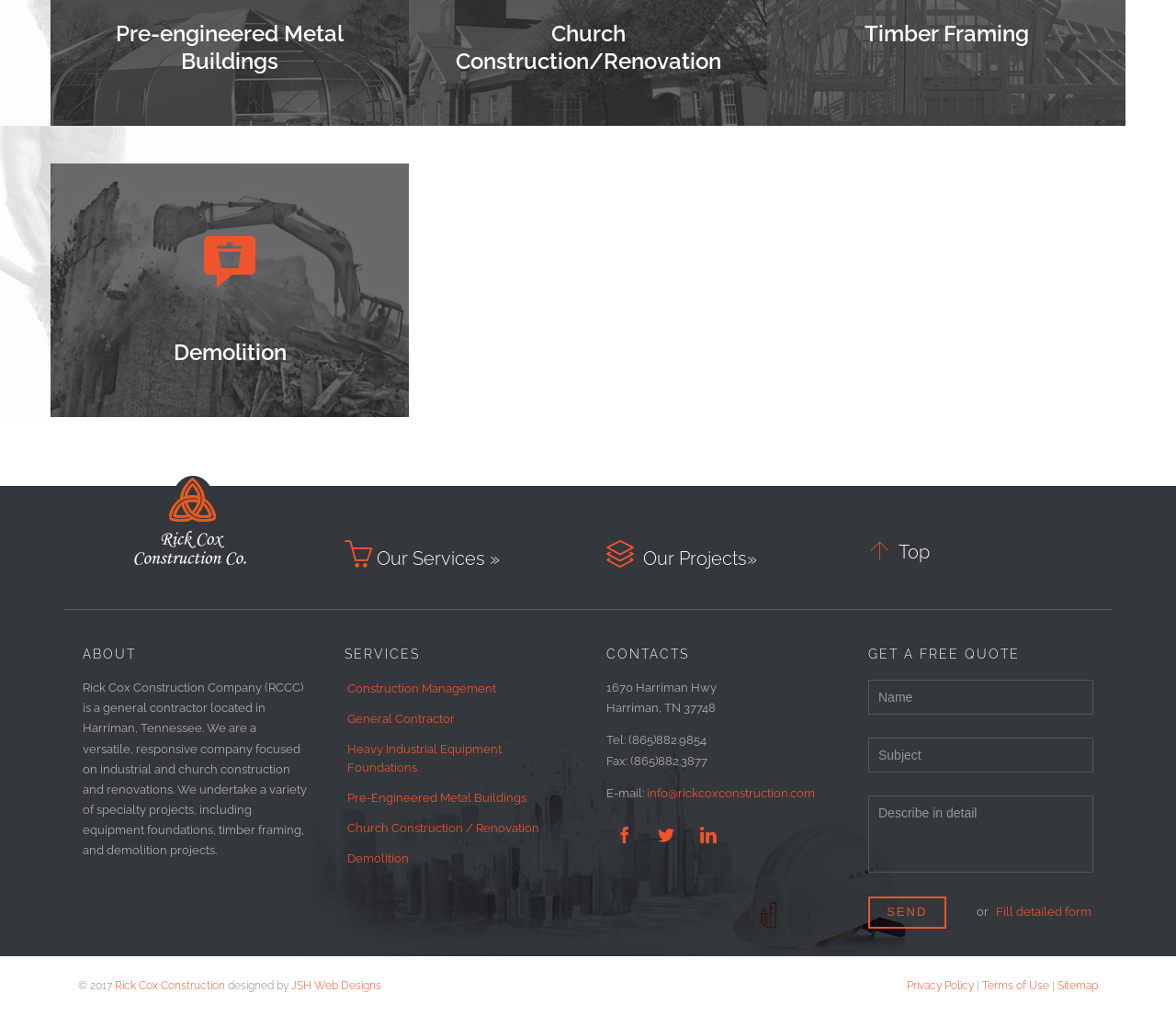Locate the bounding box coordinates of the area you need to click to fulfill this instruction: 'Fill in the 'Name' textbox'. The coordinates must be in the form of four float numbers ranging from 0 to 1: [left, top, right, bottom].

[0.738, 0.67, 0.93, 0.704]